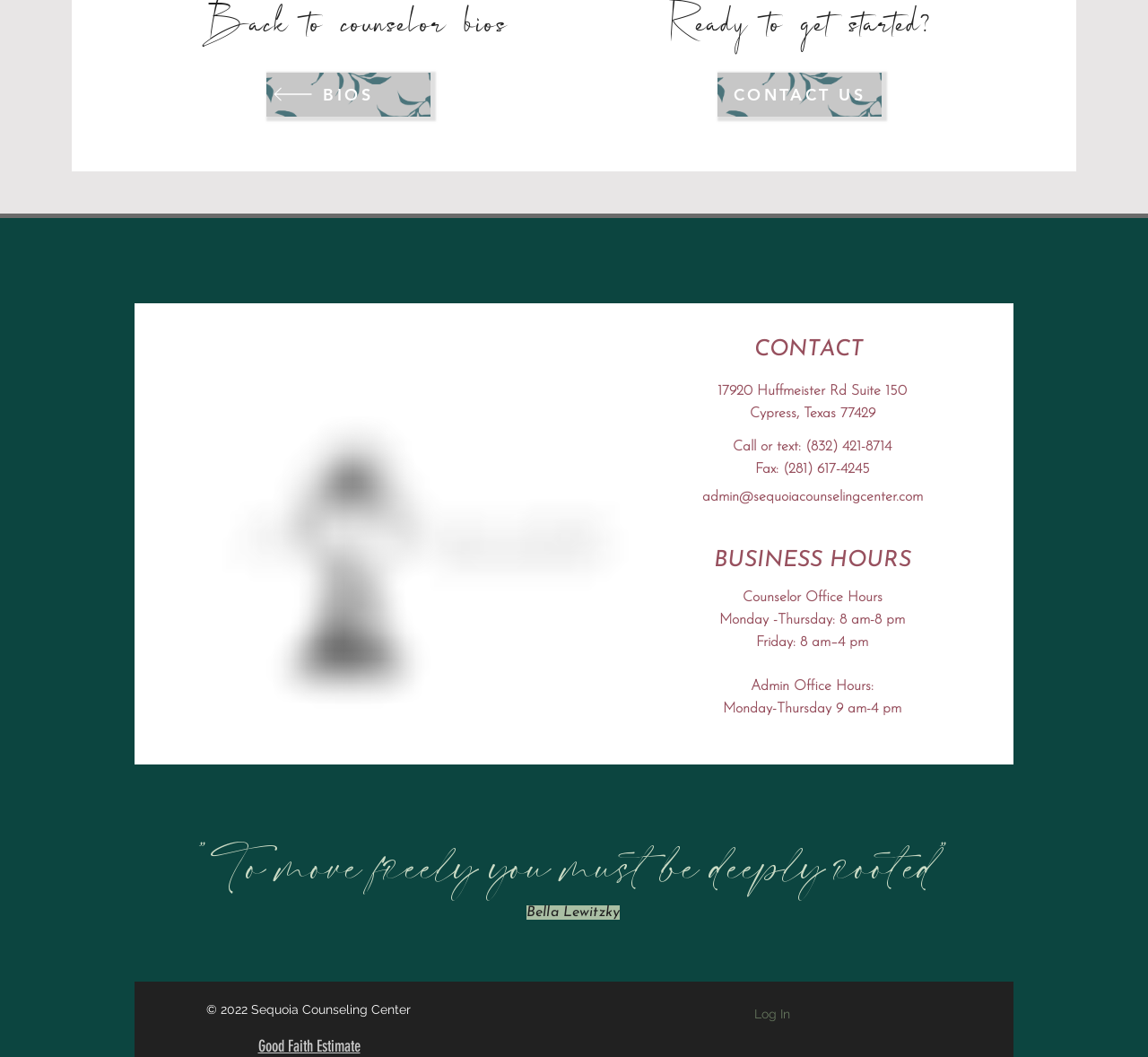What is the fax number of the counseling center?
Look at the image and construct a detailed response to the question.

The fax number of the counseling center can be found in the contact information section of the webpage, which is located in the middle of the page. The fax number is written in a static text element with the coordinates [0.657, 0.438, 0.757, 0.451].